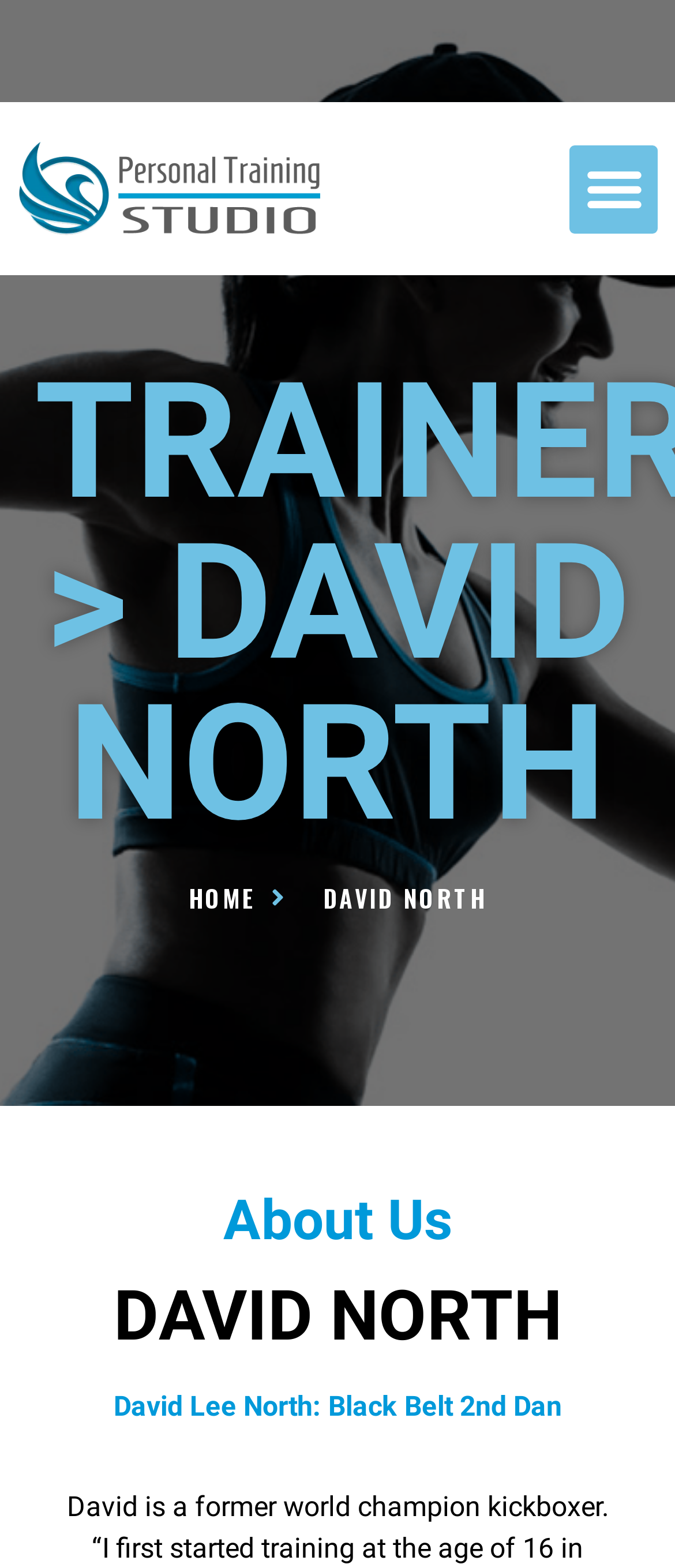Please provide a short answer using a single word or phrase for the question:
What is the phone number to call?

07825 323058